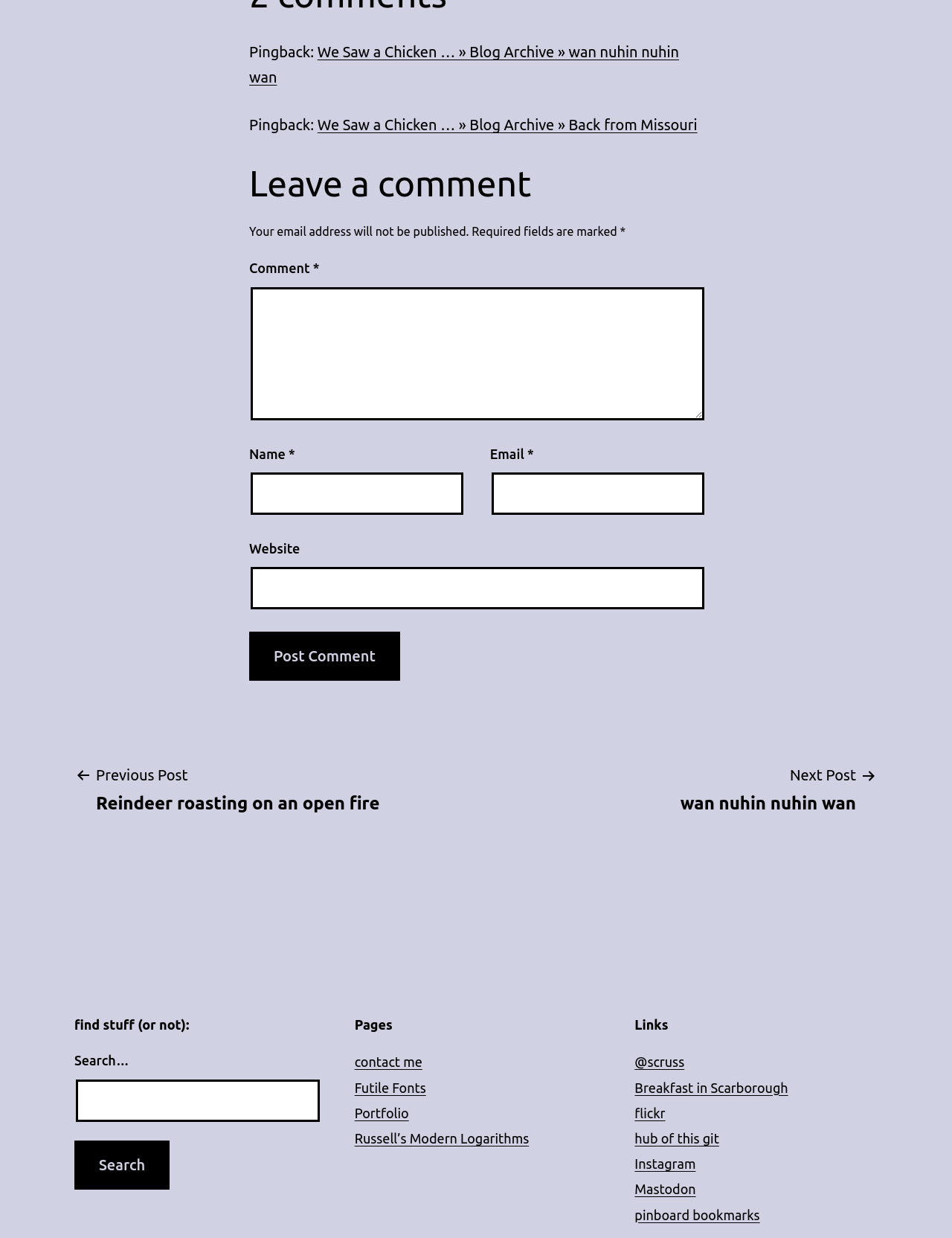Can you determine the bounding box coordinates of the area that needs to be clicked to fulfill the following instruction: "read UTIs: The Lowdown On The Burn Down There article"?

None